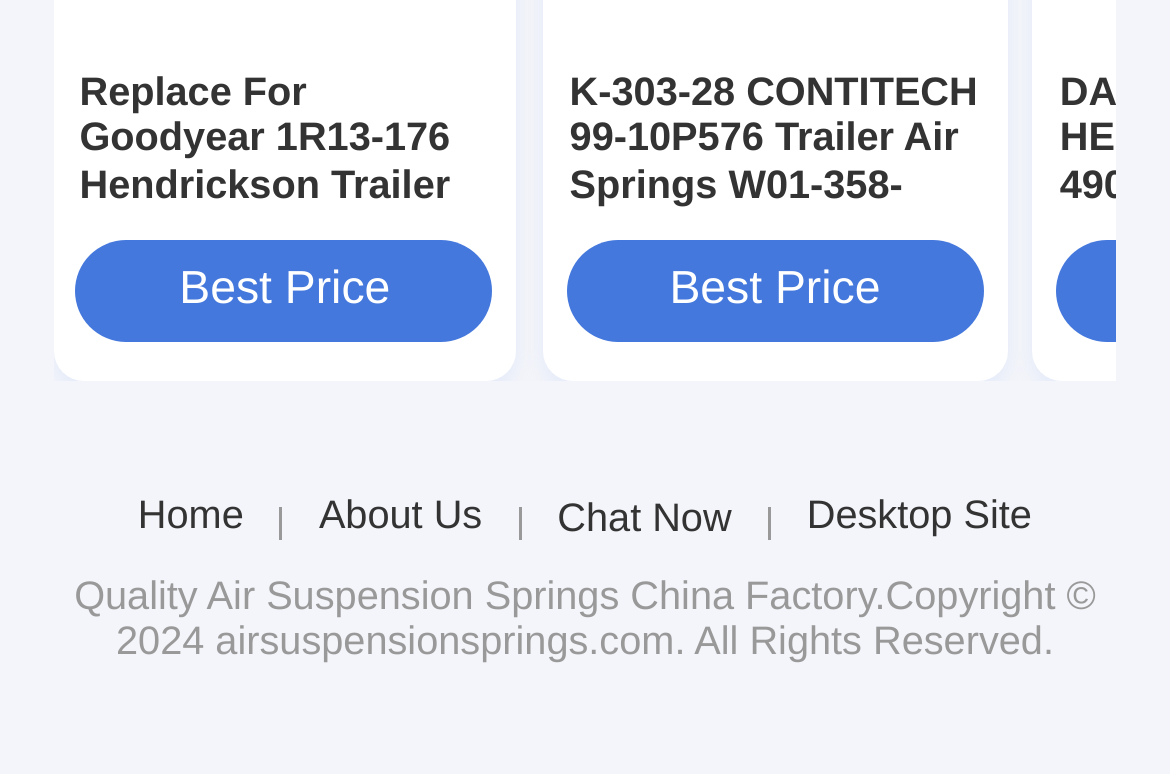From the webpage screenshot, predict the bounding box coordinates (top-left x, top-left y, bottom-right x, bottom-right y) for the UI element described here: Home

[0.118, 0.637, 0.208, 0.697]